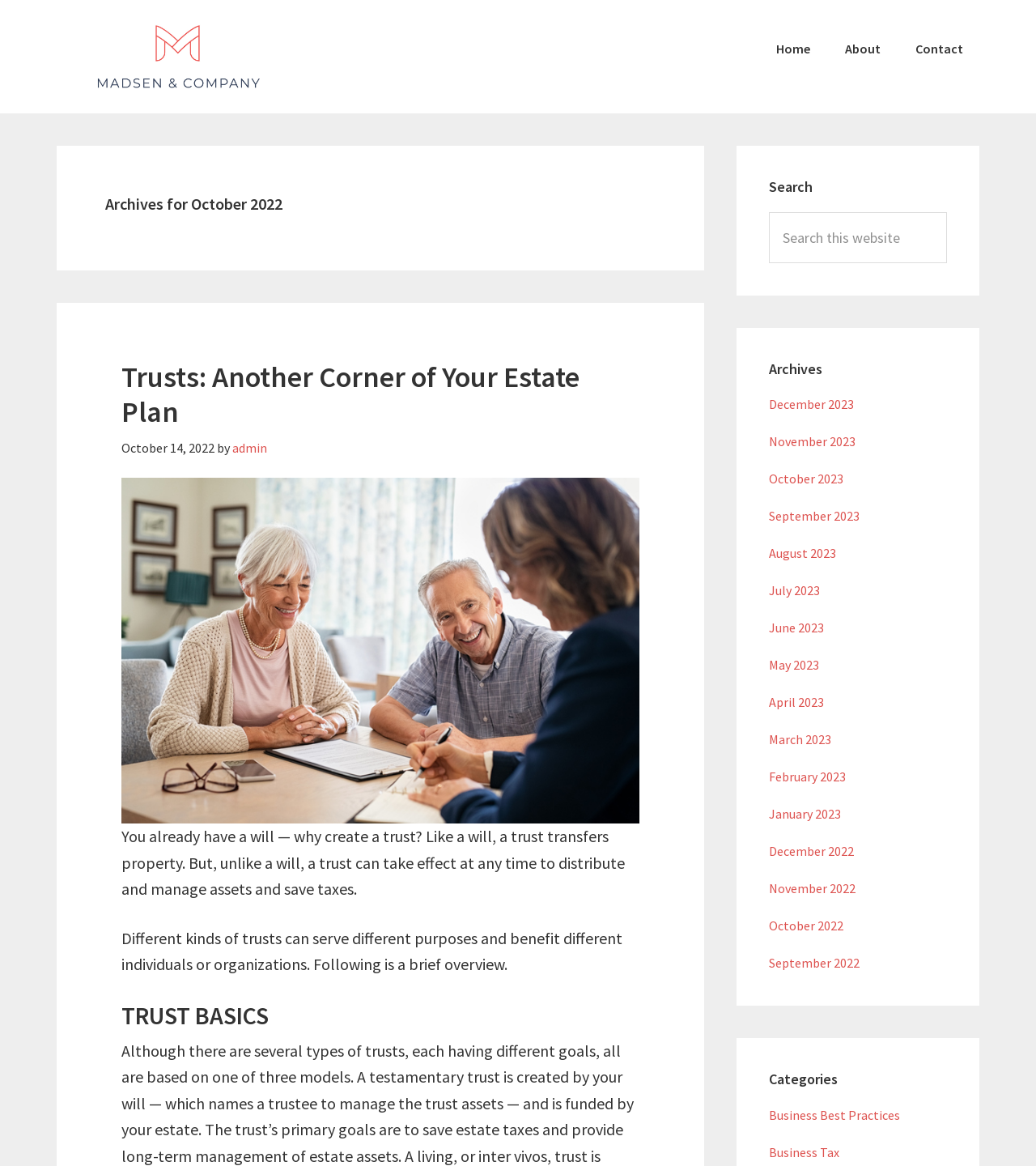Please use the details from the image to answer the following question comprehensively:
What is the title of the current archive?

I determined the answer by looking at the heading element with the text 'Archives for October 2022' which is a child of the root element and has a bounding box coordinate of [0.102, 0.167, 0.633, 0.183]. This suggests that it is a title or heading for the current archive.